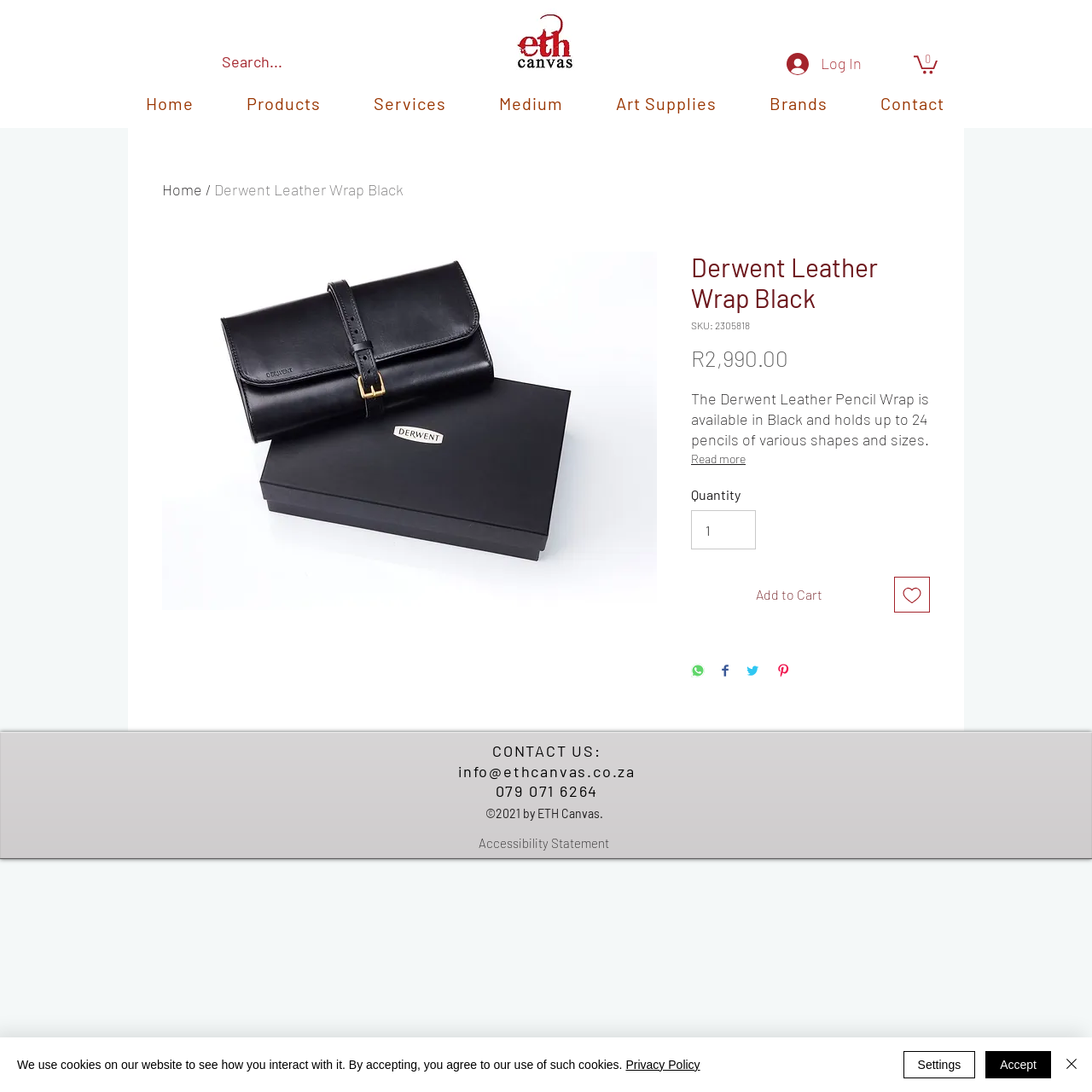Please study the image and answer the question comprehensively:
How can I contact the website owner?

I found the answer by looking at the contact information section at the bottom of the page, which provides an email address 'info@ethcanvas.co.za' to contact the website owner.